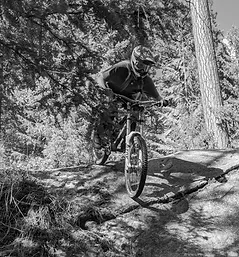Give a detailed account of the contents of the image.

The image features an intense moment captured in black and white of a mountain biker navigating a rocky terrain. The biker is donned in protective gear, including a helmet and padded clothing, emphasizing the adventurous yet precarious nature of the sport. Surrounded by a lush forest with tall trees, the biker is focused and in motion, exhibiting skill and determination as they maneuver over the rough path.

This visual aligns with themes of resilience and the challenges faced by athletes, particularly in the context of injuries and recovery. Such experiences often involve grappling with identity and transitioning through difficulties, underscoring the emotional journey that comes with sports. This narrative resonates with the understanding that athletes not only perform with physical prowess but also face significant psychological shifts, especially after injuries.